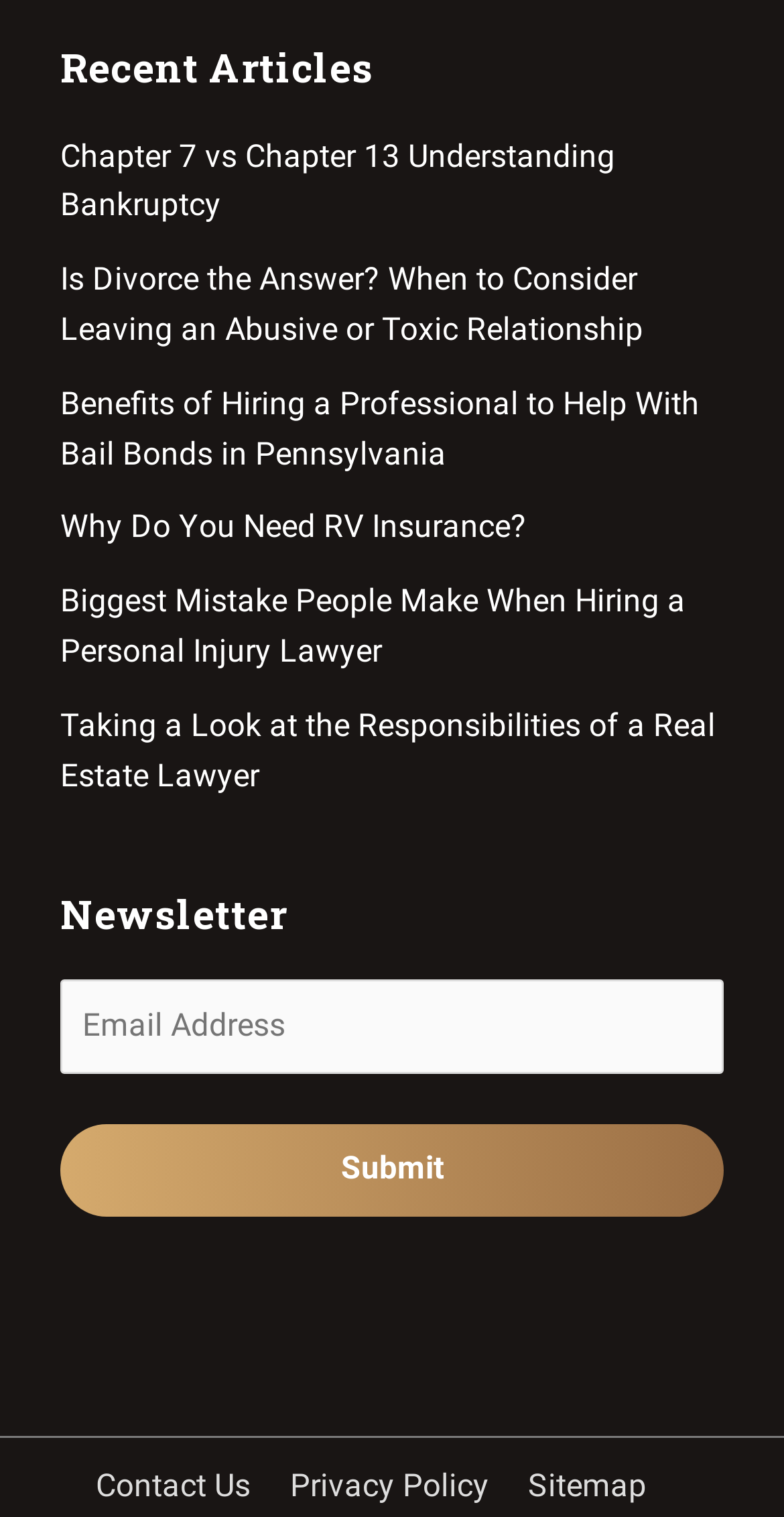Locate the bounding box coordinates of the area to click to fulfill this instruction: "Read about Chapter 7 vs Chapter 13 Understanding Bankruptcy". The bounding box should be presented as four float numbers between 0 and 1, in the order [left, top, right, bottom].

[0.077, 0.091, 0.785, 0.148]